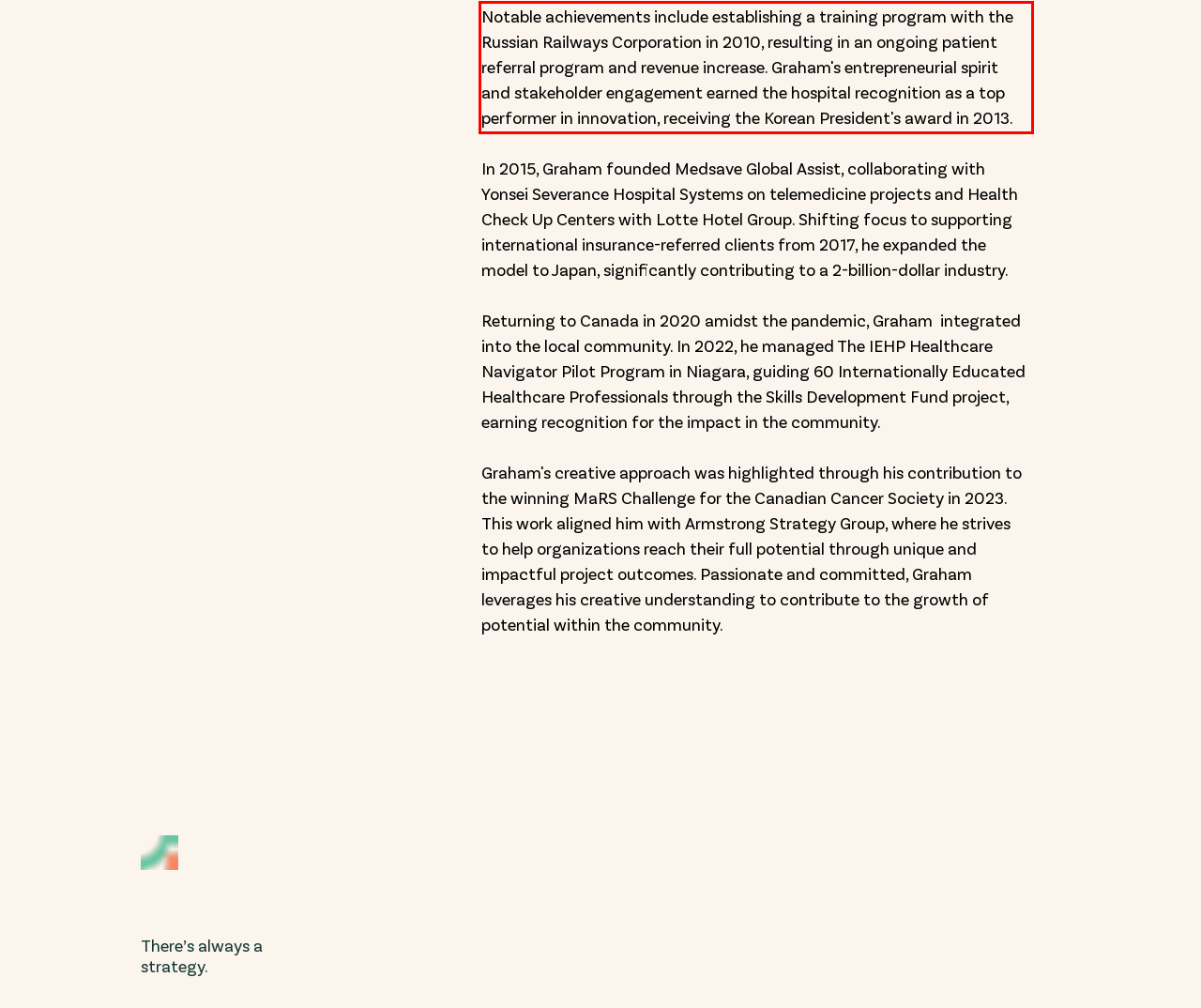From the given screenshot of a webpage, identify the red bounding box and extract the text content within it.

Notable achievements include establishing a training program with the Russian Railways Corporation in 2010, resulting in an ongoing patient referral program and revenue increase. Graham's entrepreneurial spirit and stakeholder engagement earned the hospital recognition as a top performer in innovation, receiving the Korean President's award in 2013.